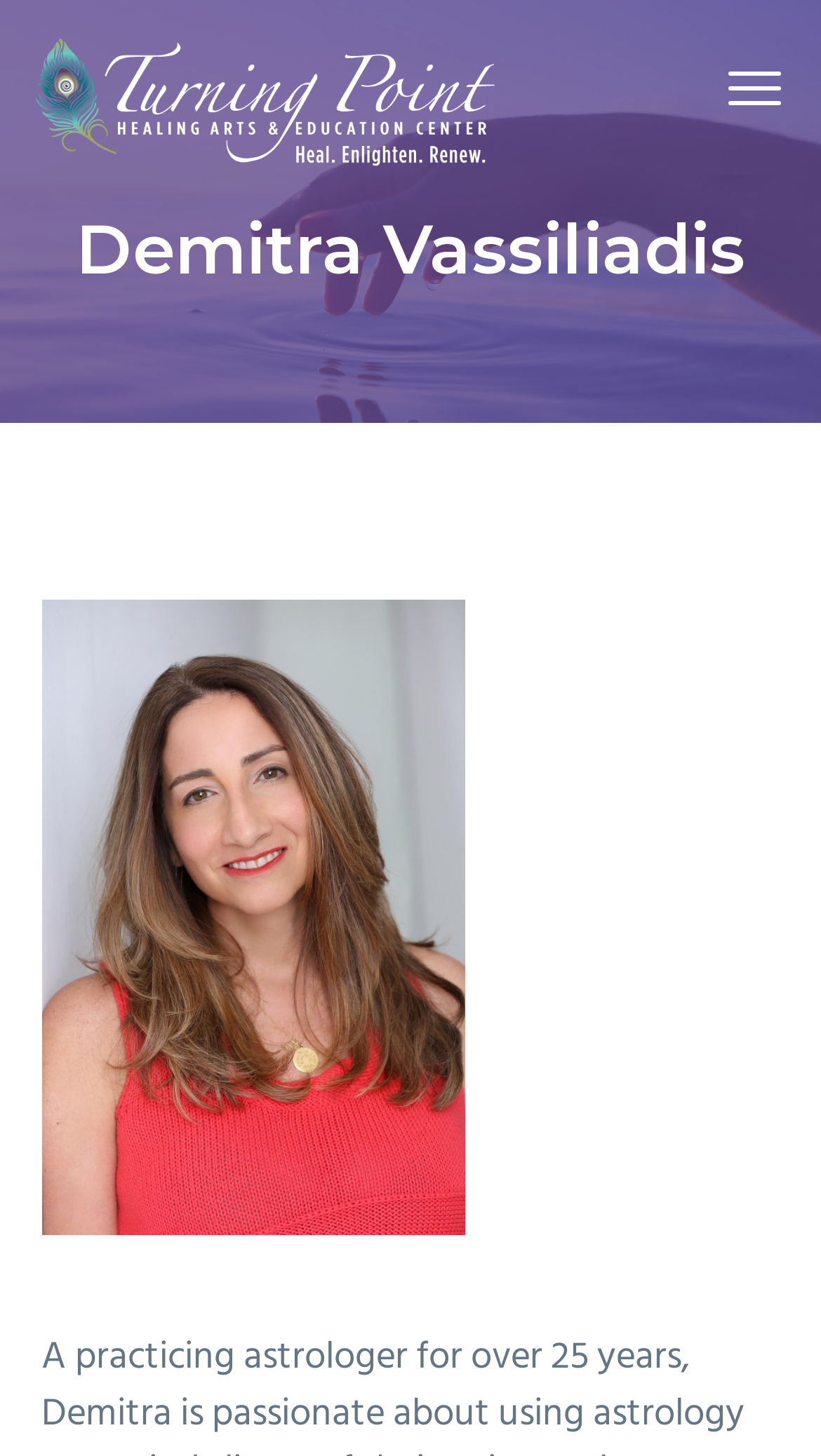Is the menu button expanded?
Examine the image and provide an in-depth answer to the question.

I found a button with the text 'Menu' and the property 'expanded' set to 'False', which suggests that the menu button is not expanded.